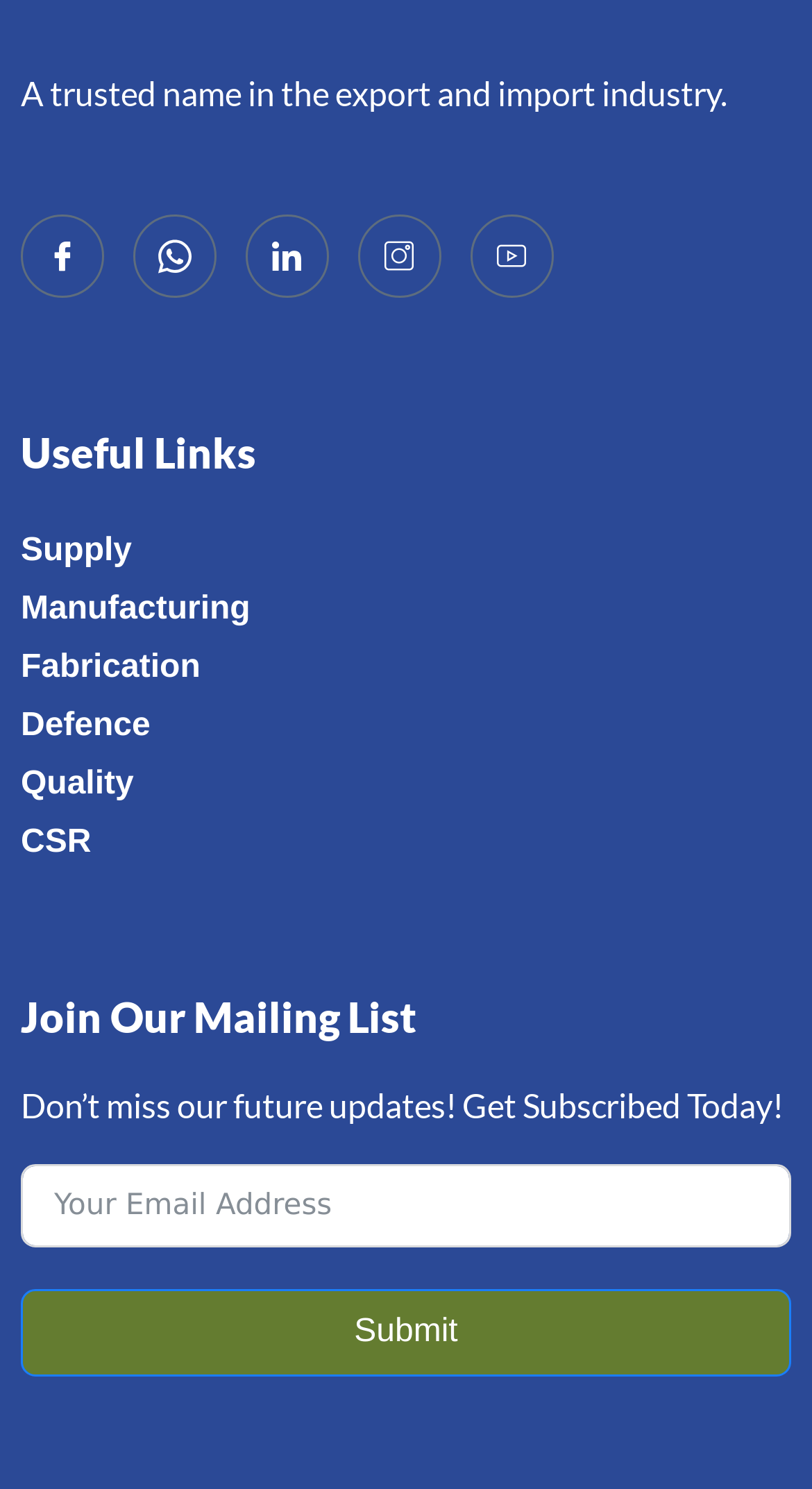Can you provide the bounding box coordinates for the element that should be clicked to implement the instruction: "Visit our LinkedIn page"?

[0.302, 0.145, 0.405, 0.201]